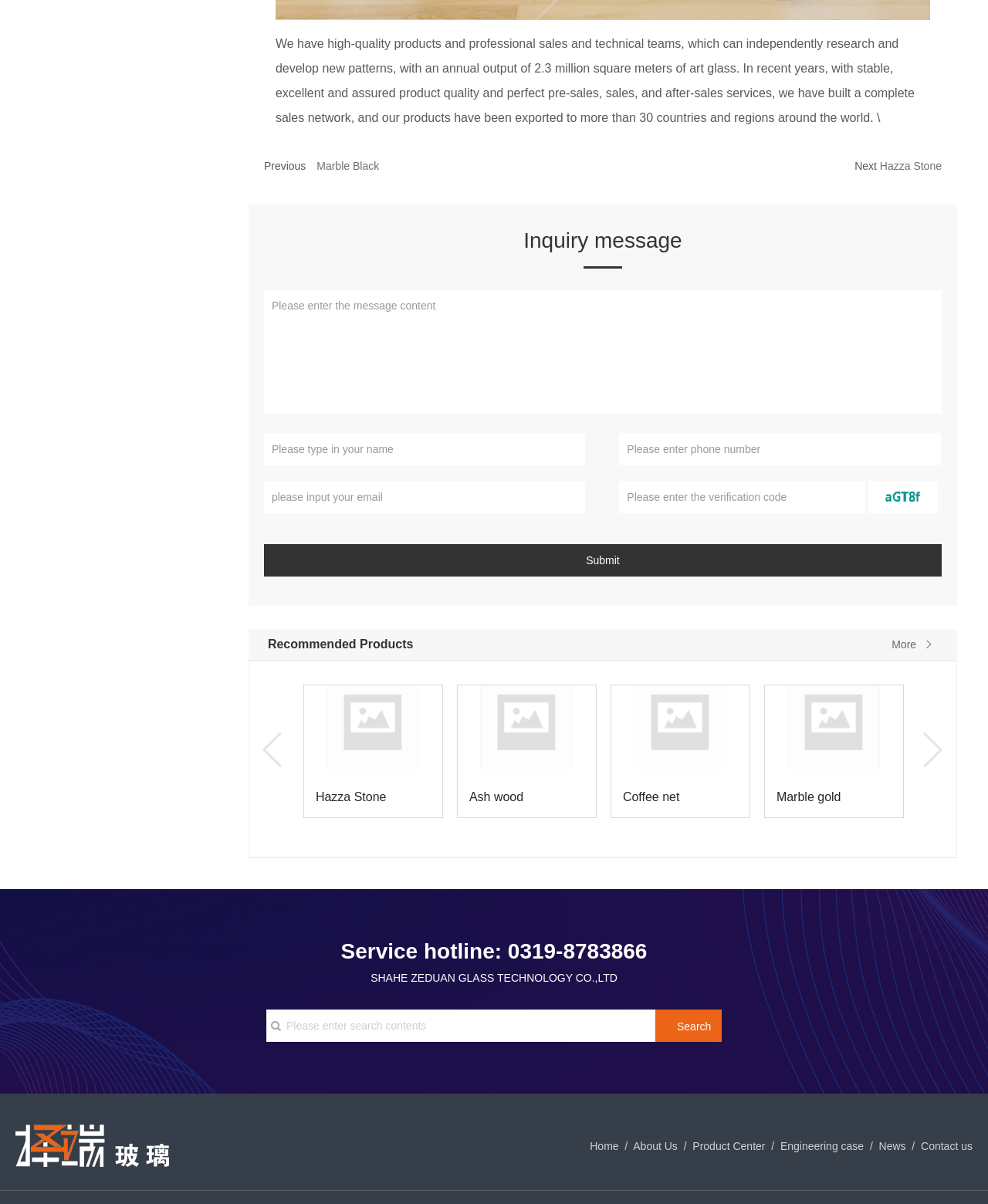Can you identify the bounding box coordinates of the clickable region needed to carry out this instruction: 'Search in the forum'? The coordinates should be four float numbers within the range of 0 to 1, stated as [left, top, right, bottom].

None